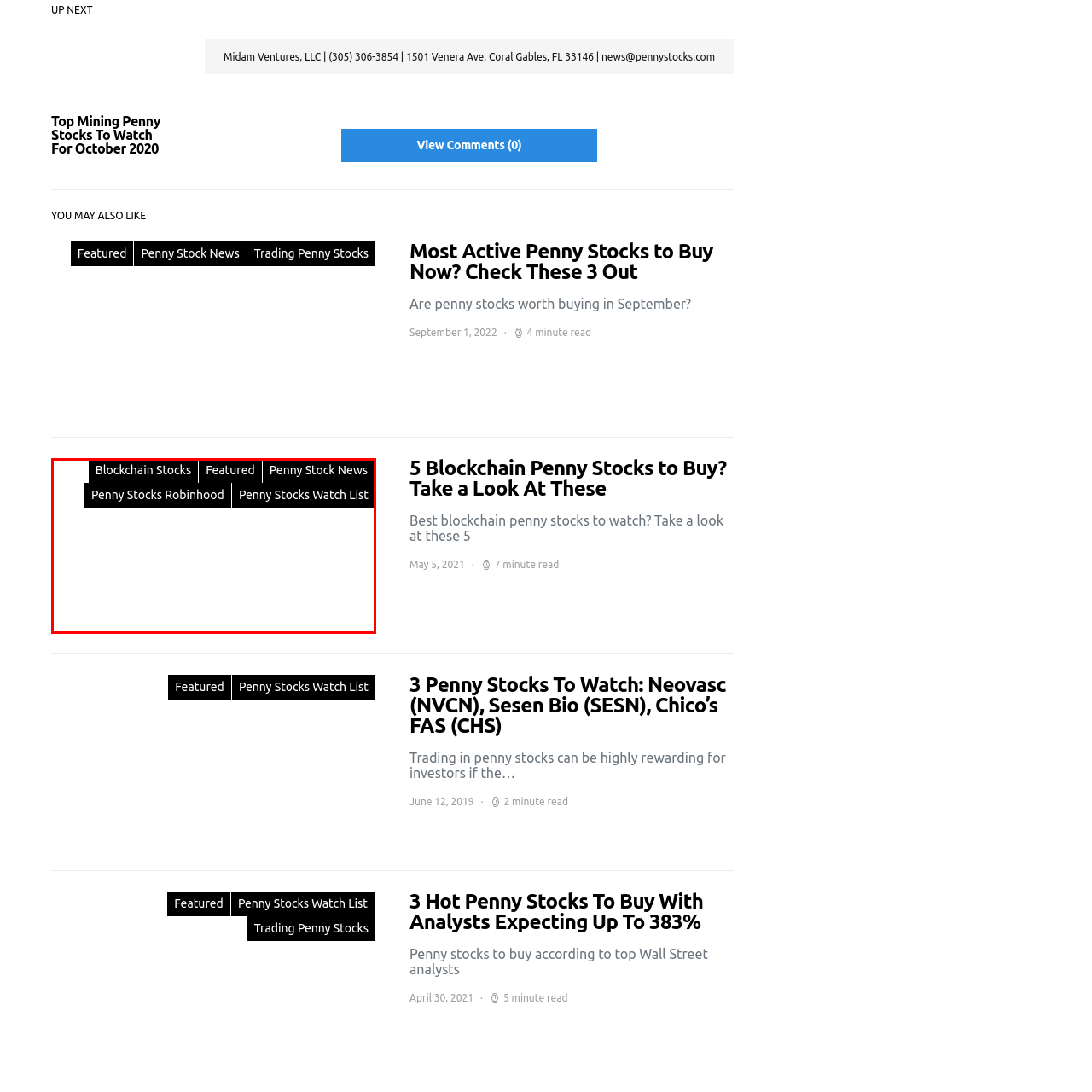Generate an elaborate caption for the image highlighted within the red boundary.

The image highlights several clickable links related to blockchain and penny stocks. The links include prominent headings such as "Blockchain Stocks," "Featured," "Penny Stock News," "Penny Stocks Robinhood," and "Penny Stocks Watch List." This content suggests that the image is part of a financial resource or article aimed at investors interested in emerging trends and opportunities in the penny stock market, particularly focusing on blockchain-related investments. The layout is designed to facilitate easy navigation for users seeking information on specific stocks and market updates.